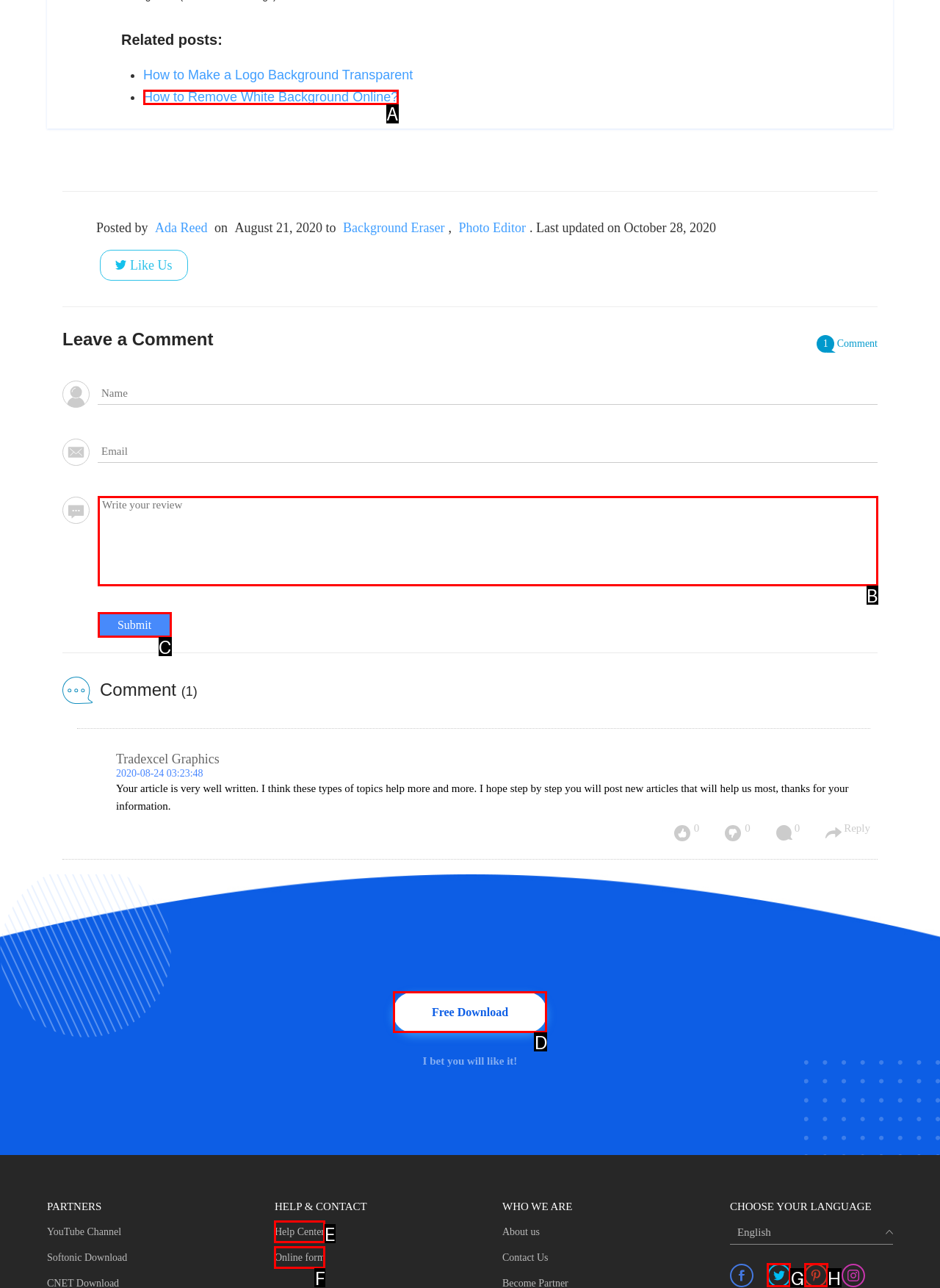From the options shown in the screenshot, tell me which lettered element I need to click to complete the task: Download for free.

D